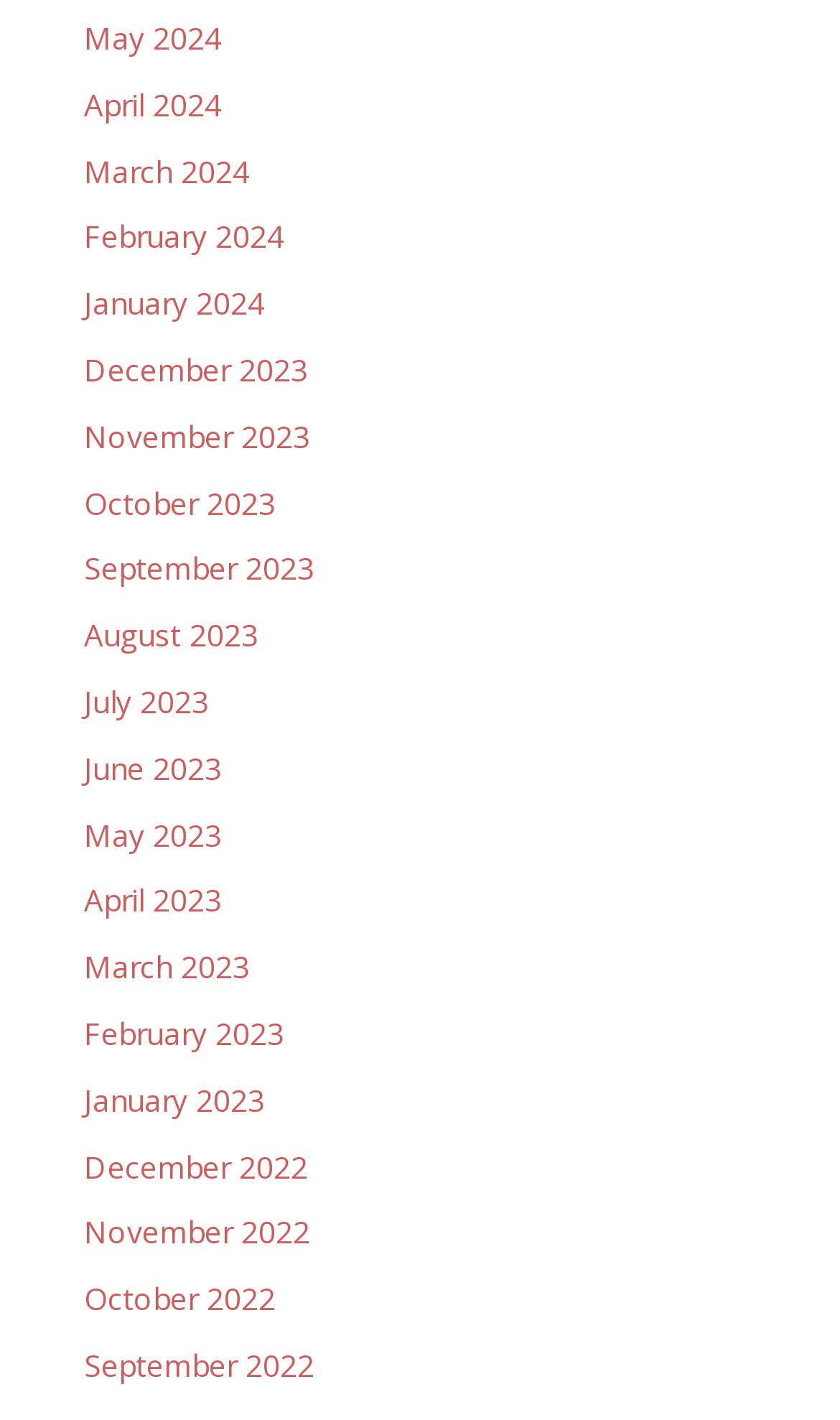Determine the bounding box coordinates of the clickable area required to perform the following instruction: "go to April 2023". The coordinates should be represented as four float numbers between 0 and 1: [left, top, right, bottom].

[0.1, 0.62, 0.264, 0.648]